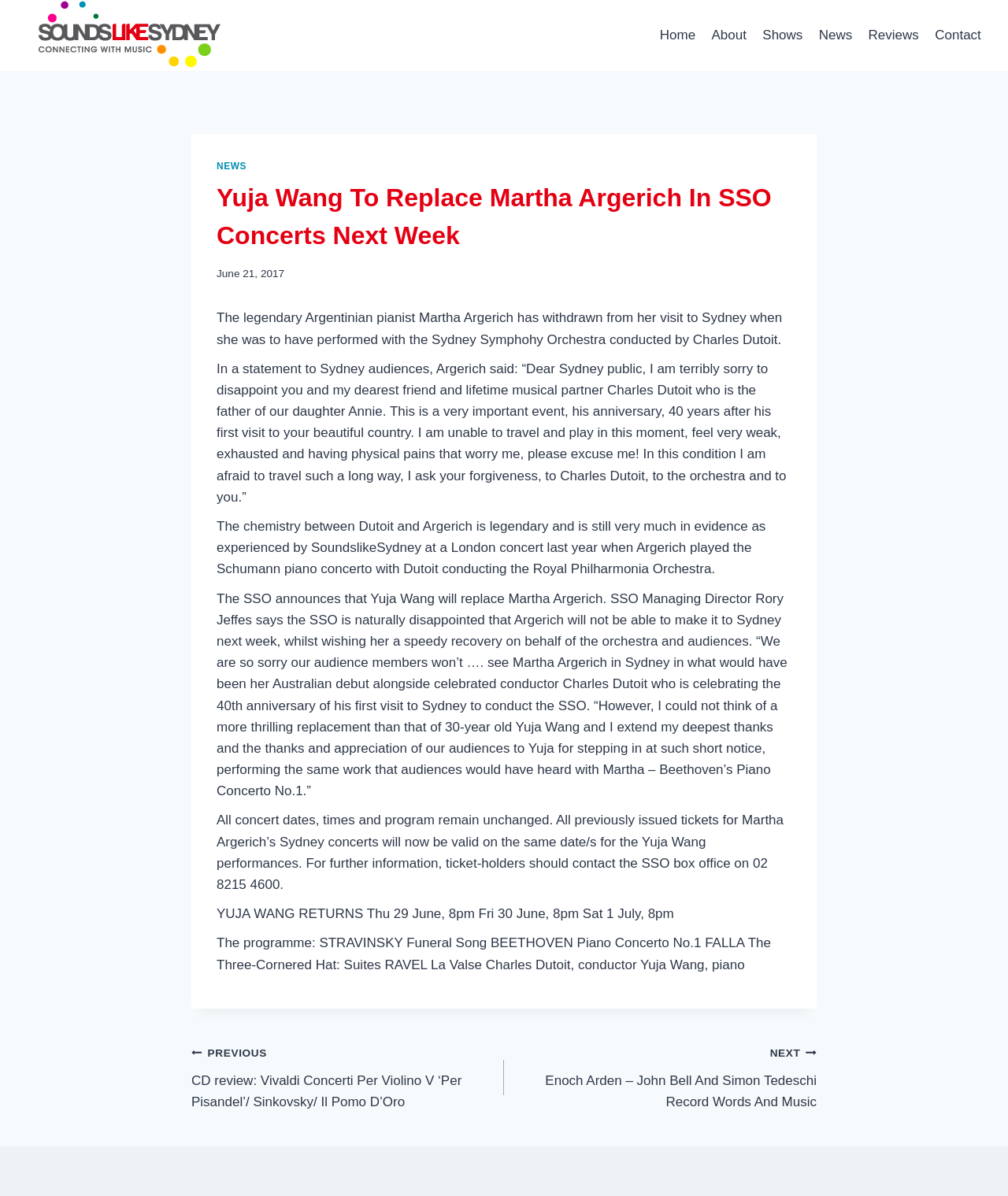What is the date of the first concert of Yuja Wang with the SSO?
Based on the screenshot, answer the question with a single word or phrase.

Thu 29 June